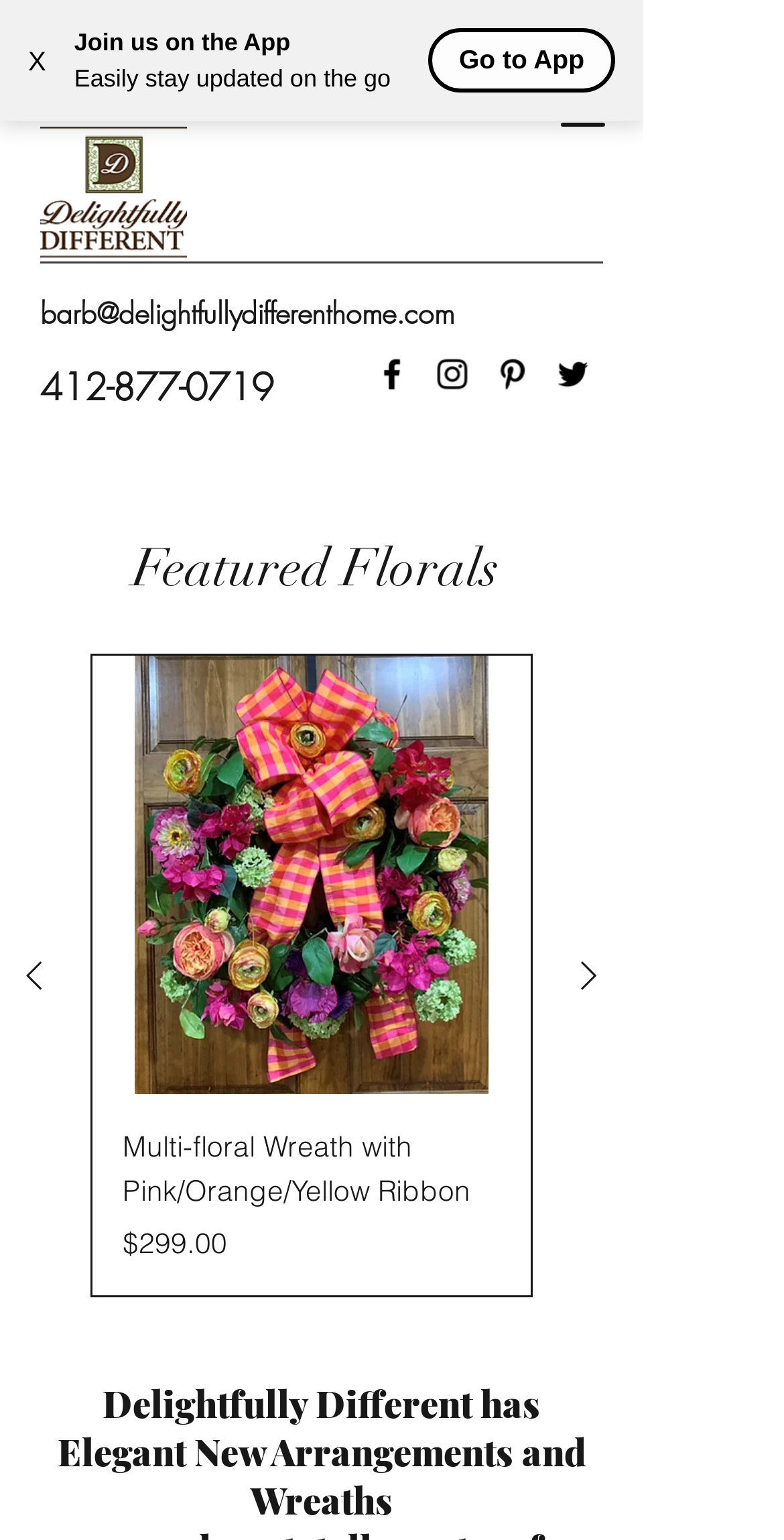Please find the bounding box coordinates of the element that you should click to achieve the following instruction: "Contact via email". The coordinates should be presented as four float numbers between 0 and 1: [left, top, right, bottom].

[0.051, 0.191, 0.579, 0.216]